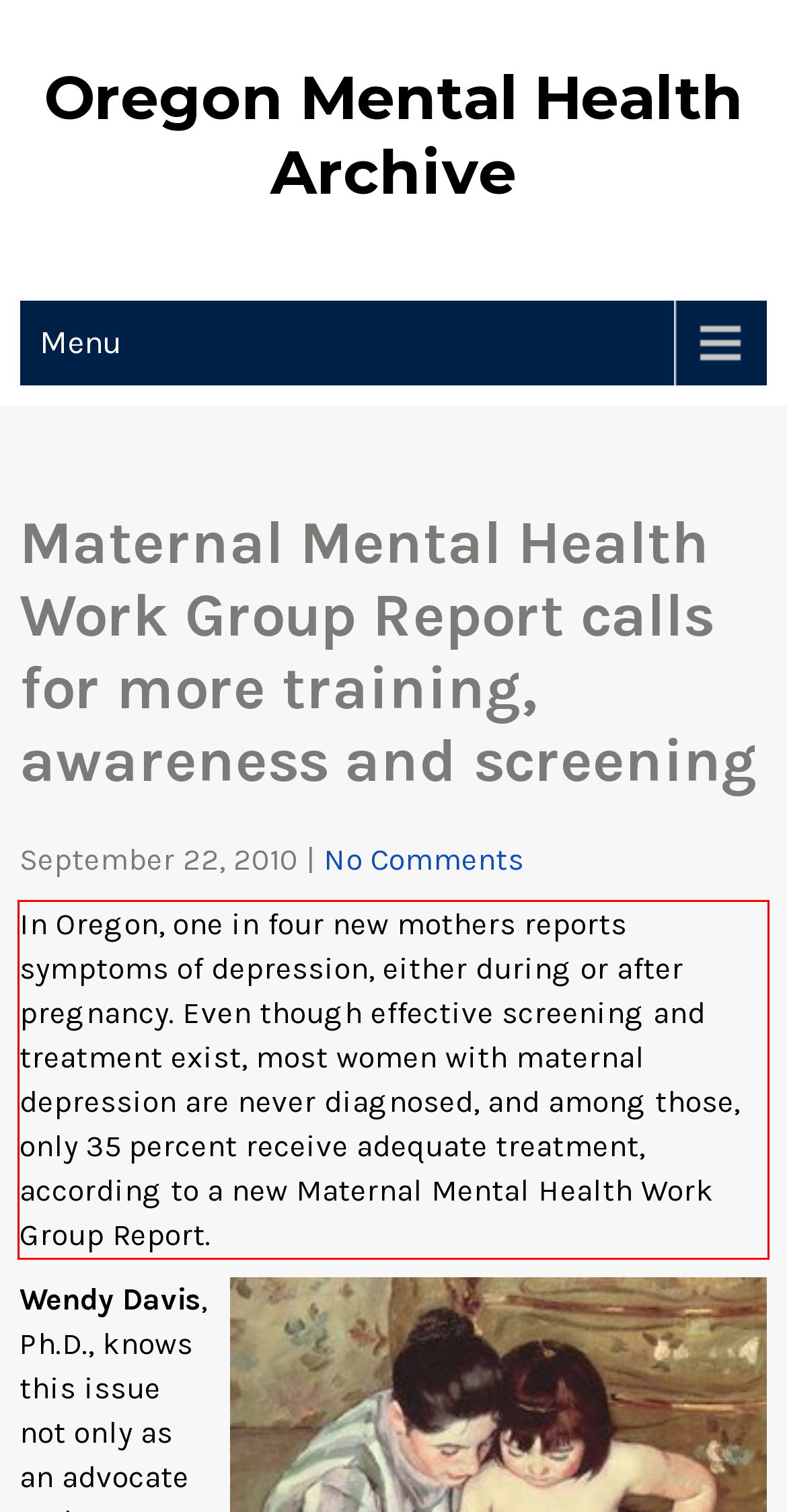You have a screenshot of a webpage with a UI element highlighted by a red bounding box. Use OCR to obtain the text within this highlighted area.

In Oregon, one in four new mothers reports symptoms of depression, either during or after pregnancy. Even though effective screening and treatment exist, most women with maternal depression are never diagnosed, and among those, only 35 percent receive adequate treatment, according to a new Maternal Mental Health Work Group Report.